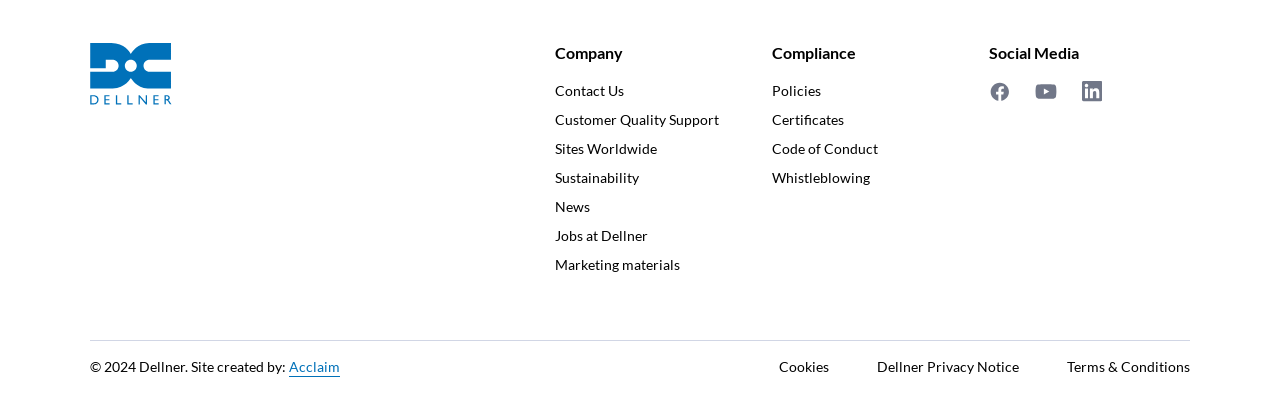Give a short answer to this question using one word or a phrase:
What is the title of the section below 'Company'?

Compliance